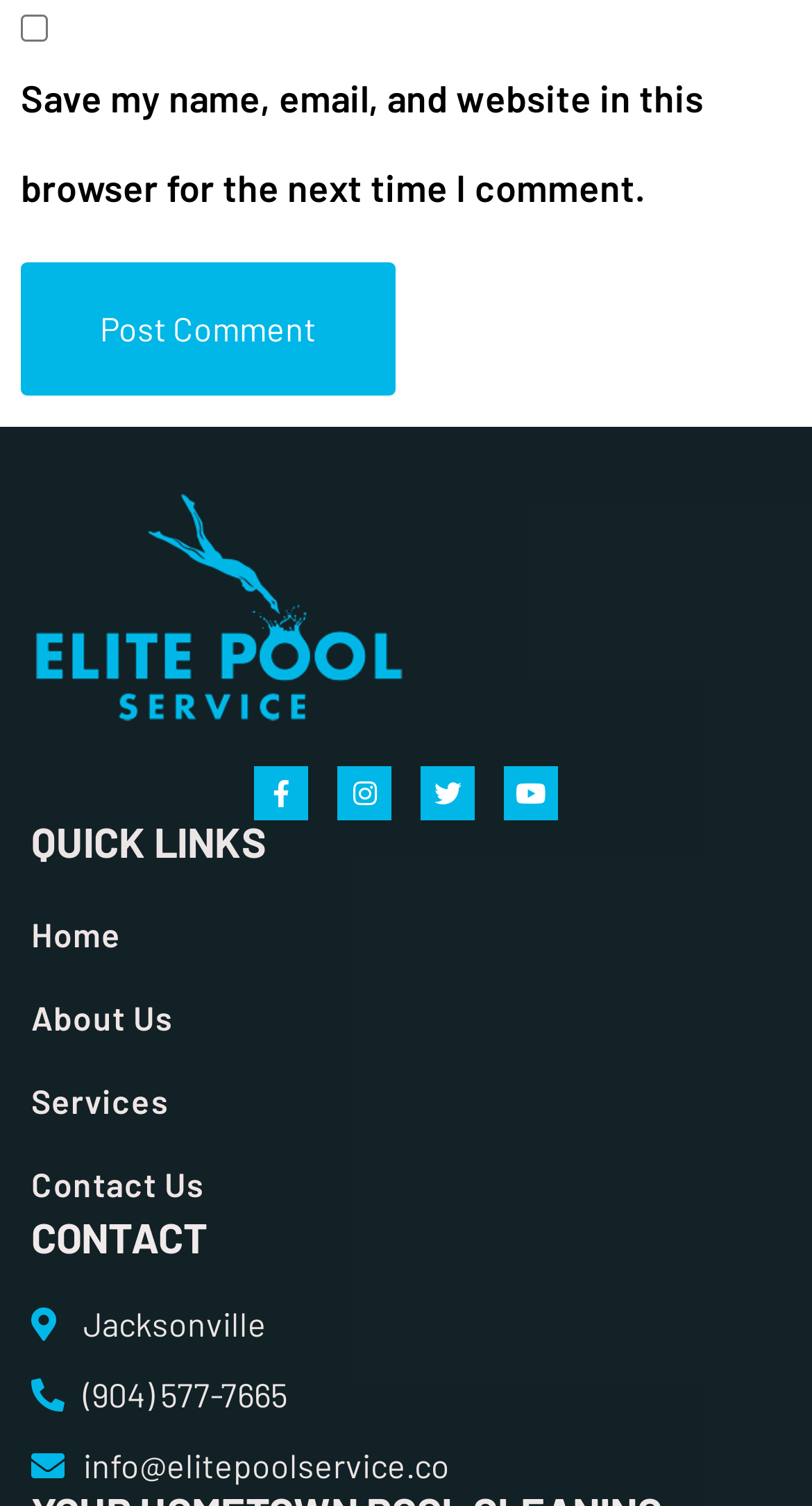Please identify the bounding box coordinates of the element's region that should be clicked to execute the following instruction: "Call the phone number". The bounding box coordinates must be four float numbers between 0 and 1, i.e., [left, top, right, bottom].

[0.038, 0.91, 0.962, 0.943]